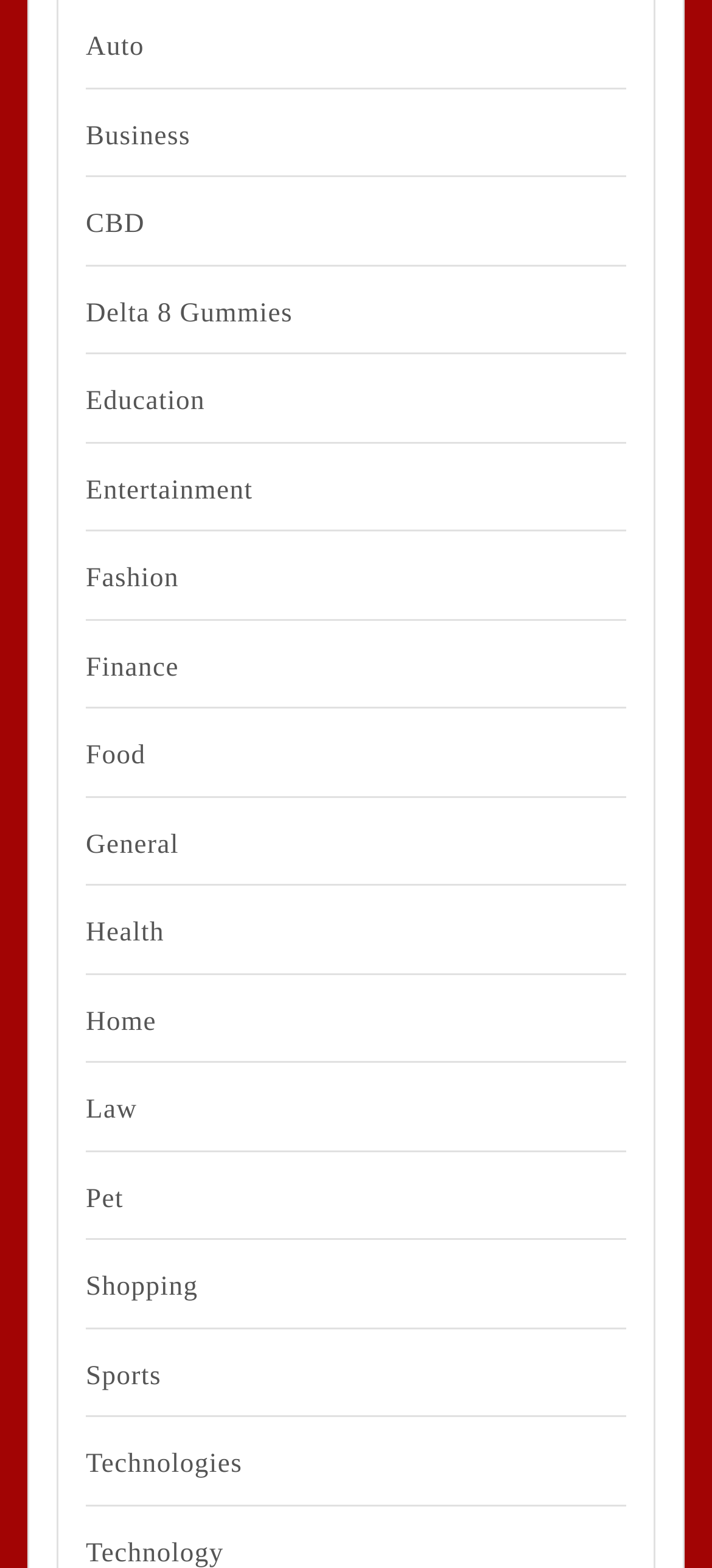Determine the bounding box coordinates for the element that should be clicked to follow this instruction: "Share on Facebook". The coordinates should be given as four float numbers between 0 and 1, in the format [left, top, right, bottom].

None